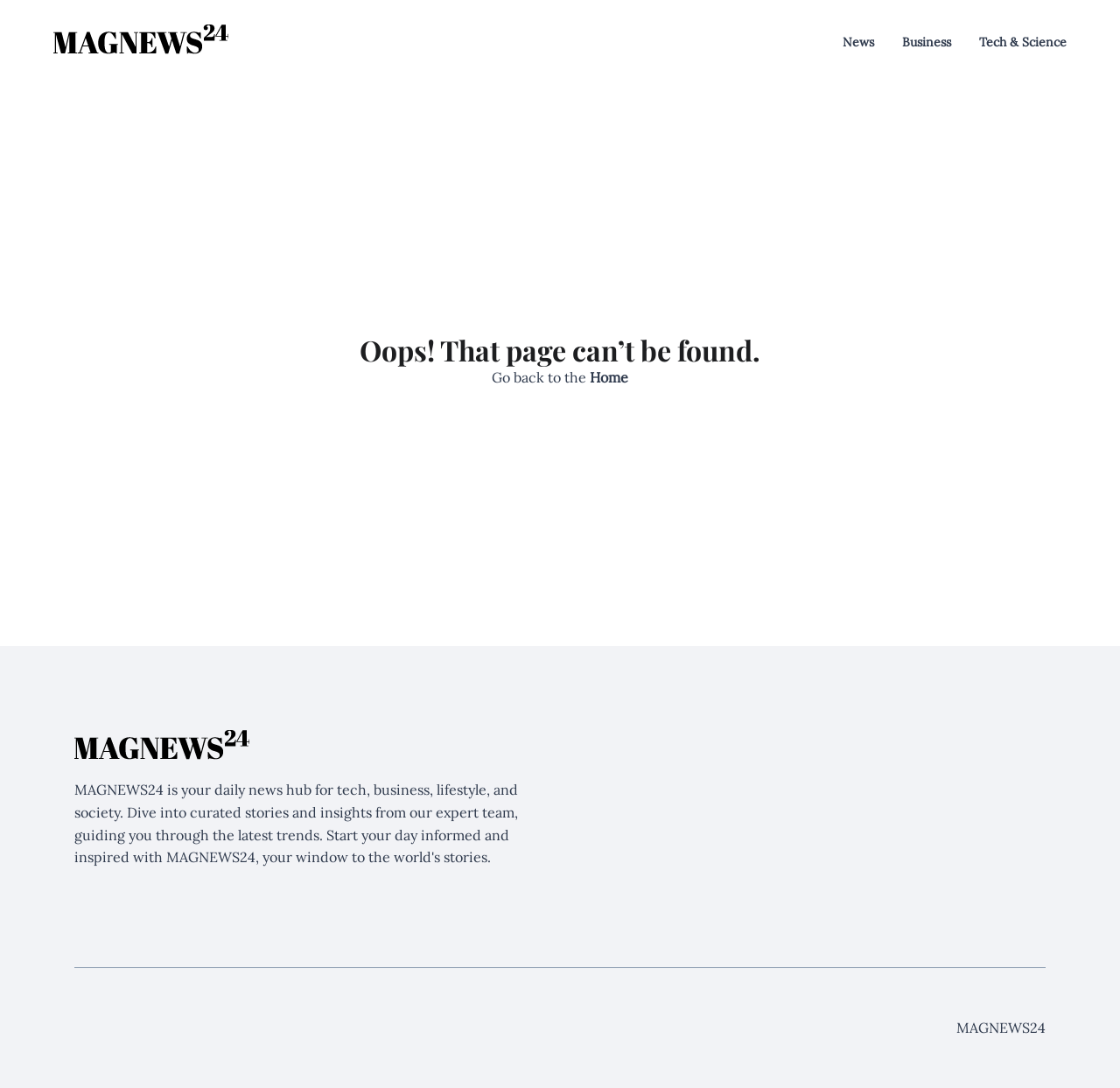What is the text at the bottom right?
Please look at the screenshot and answer in one word or a short phrase.

MAGNEWS24